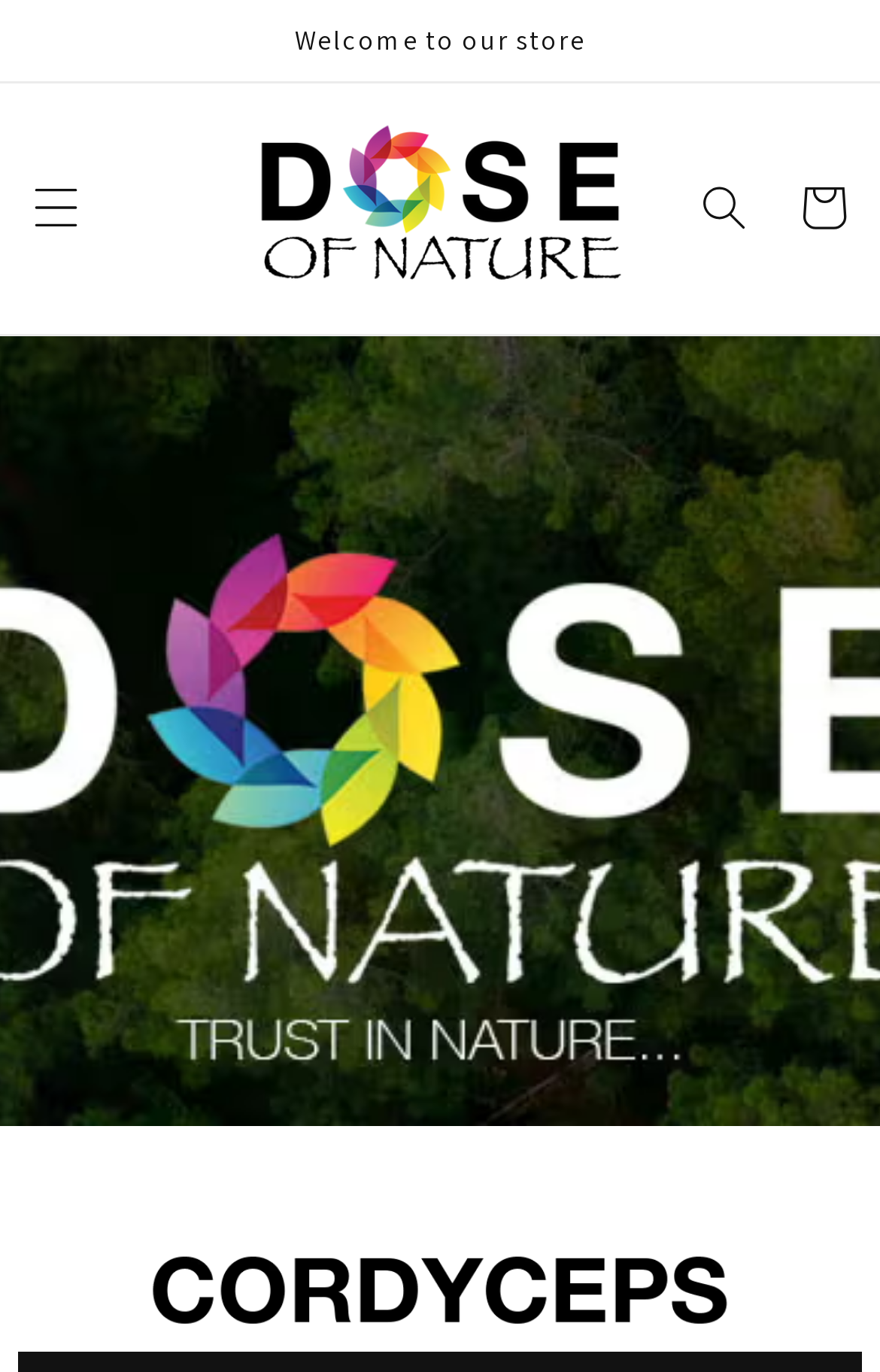Present a detailed account of what is displayed on the webpage.

The webpage is about Dose of Nature Cordyceps, a type of mushroom celebrated for its potential to enhance endurance and physical performance. At the top of the page, there is an announcement region with a static text "Welcome to our store" positioned almost centrally. To the left of this text, there is a menu button that, when expanded, controls a menu drawer. 

Below the announcement region, there is a link to the DoseofNature website, accompanied by an image of the same name, positioned centrally. 

On the top right corner, there are two buttons: a search button with a dialog popup and a cart link.